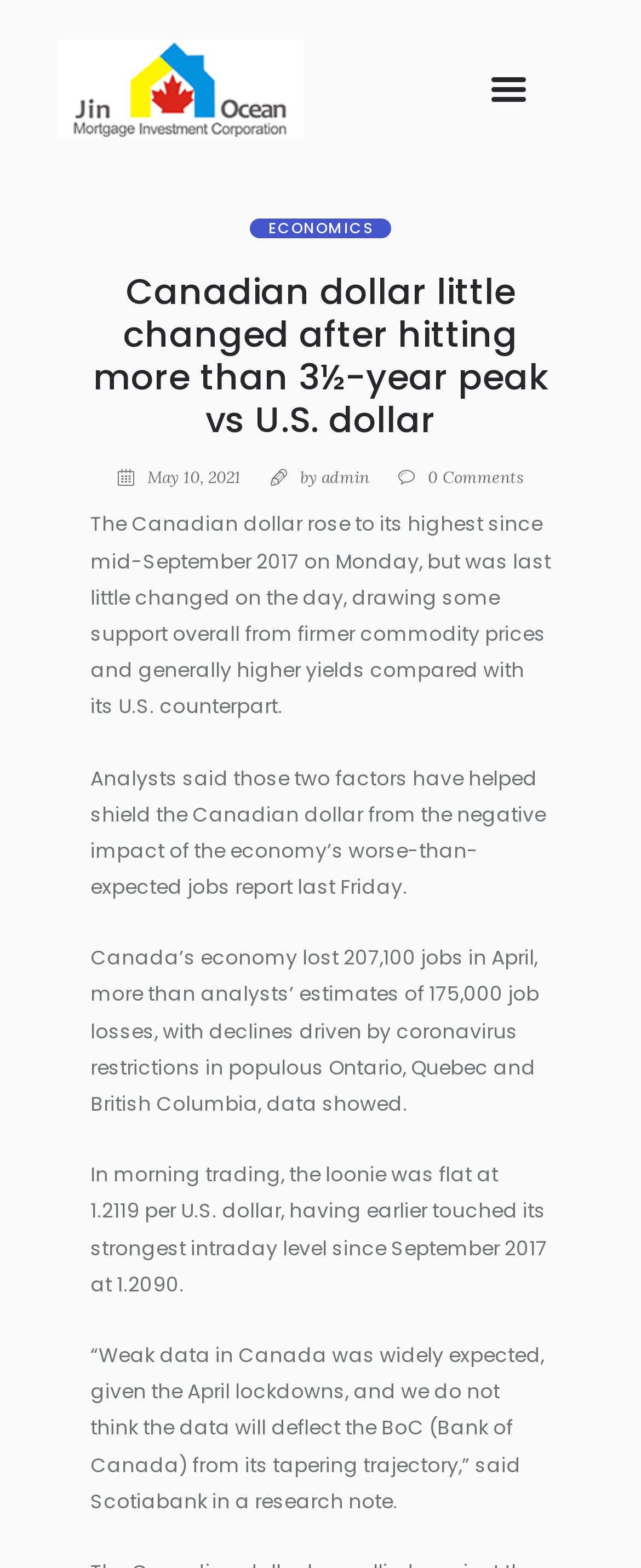Who is the author of the article?
With the help of the image, please provide a detailed response to the question.

I found the author of the article by looking at the link element with the text 'admin' which is located at [0.501, 0.298, 0.576, 0.312] and is a child of the Root Element.